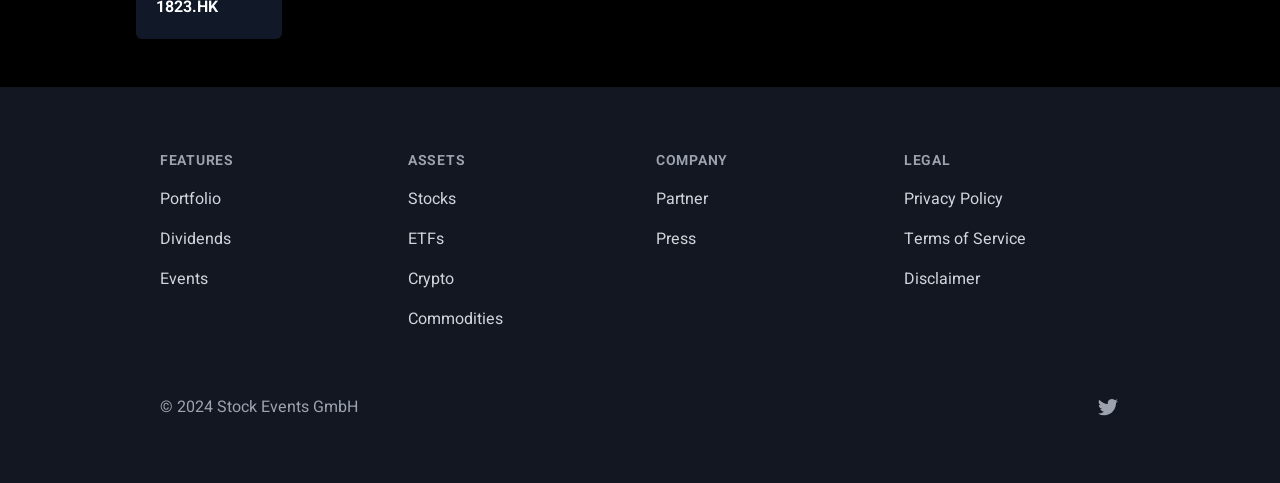What type of assets are listed on this webpage?
Look at the image and answer the question using a single word or phrase.

Stocks, ETFs, Crypto, Commodities